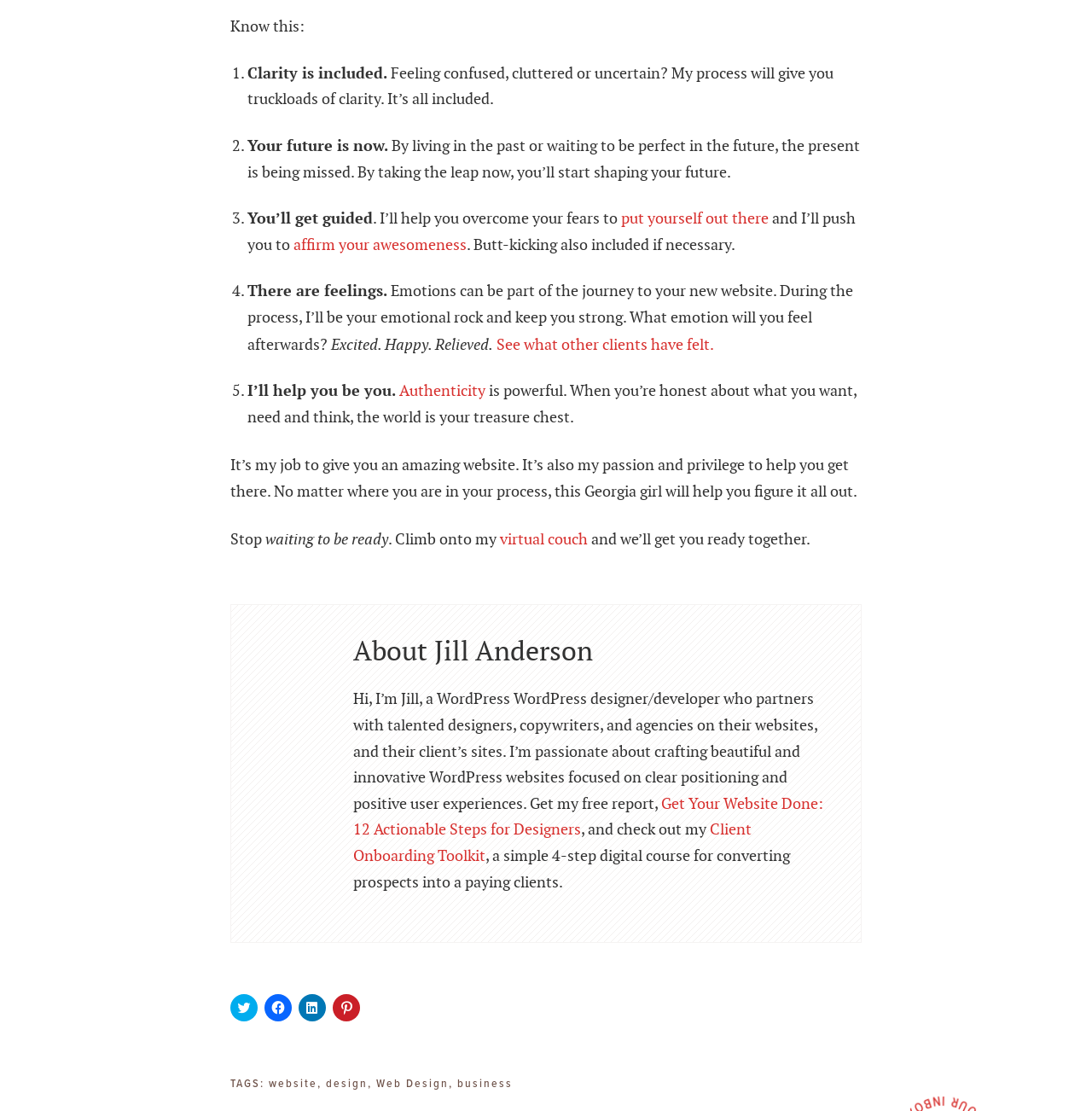Identify the bounding box for the UI element described as: "Web Design". Ensure the coordinates are four float numbers between 0 and 1, formatted as [left, top, right, bottom].

[0.345, 0.97, 0.411, 0.982]